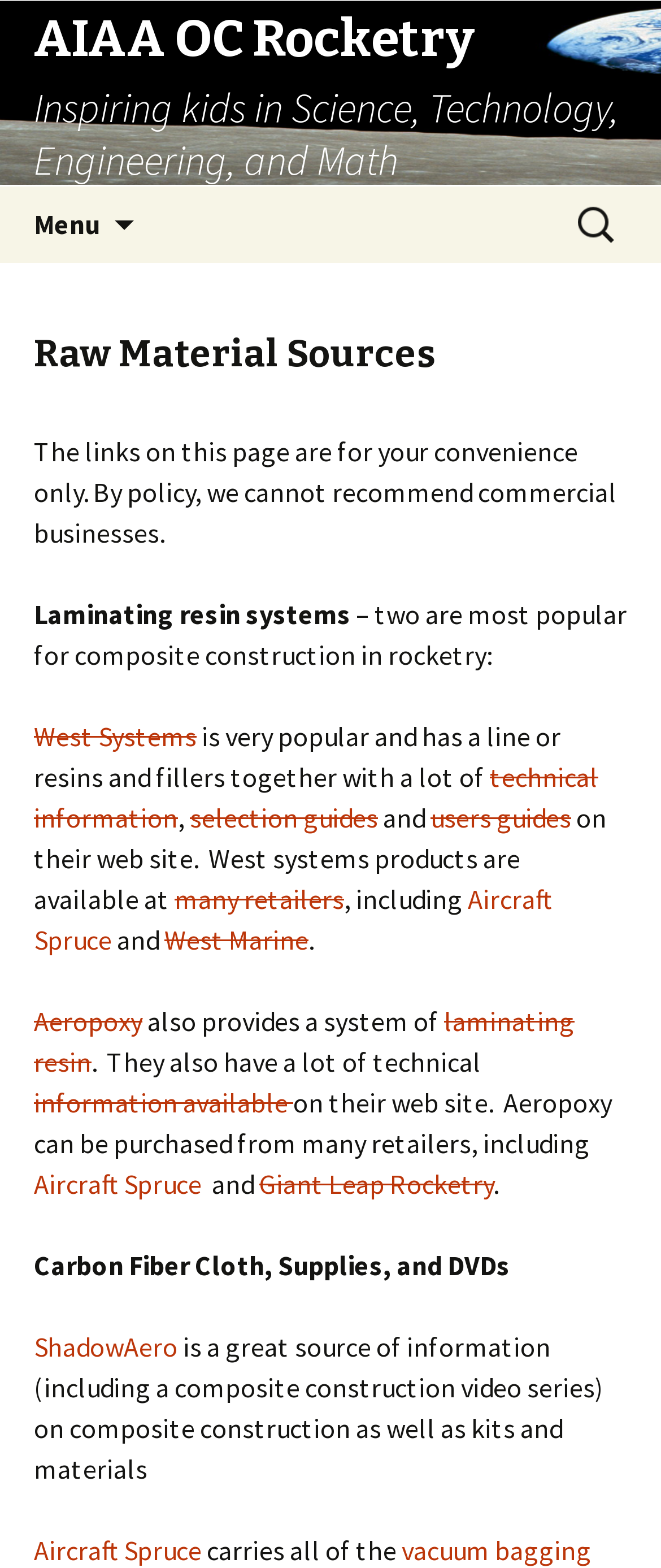What is the purpose of the links on this page?
From the details in the image, answer the question comprehensively.

According to the static text on the webpage, the links provided are for the convenience of the users only, and the organization does not recommend any commercial businesses.